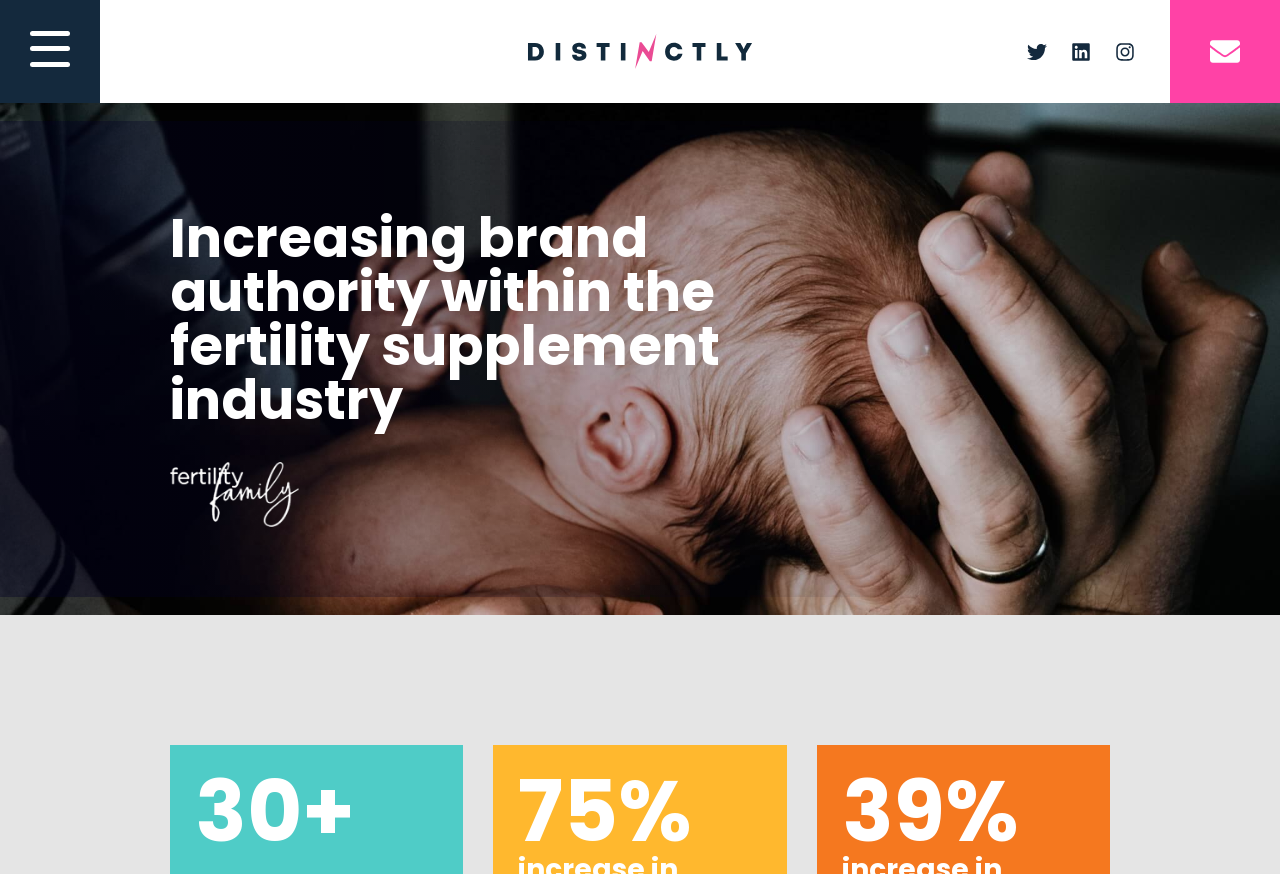Please give a short response to the question using one word or a phrase:
What is the name of the company that Distinctly worked with?

Fertility Family